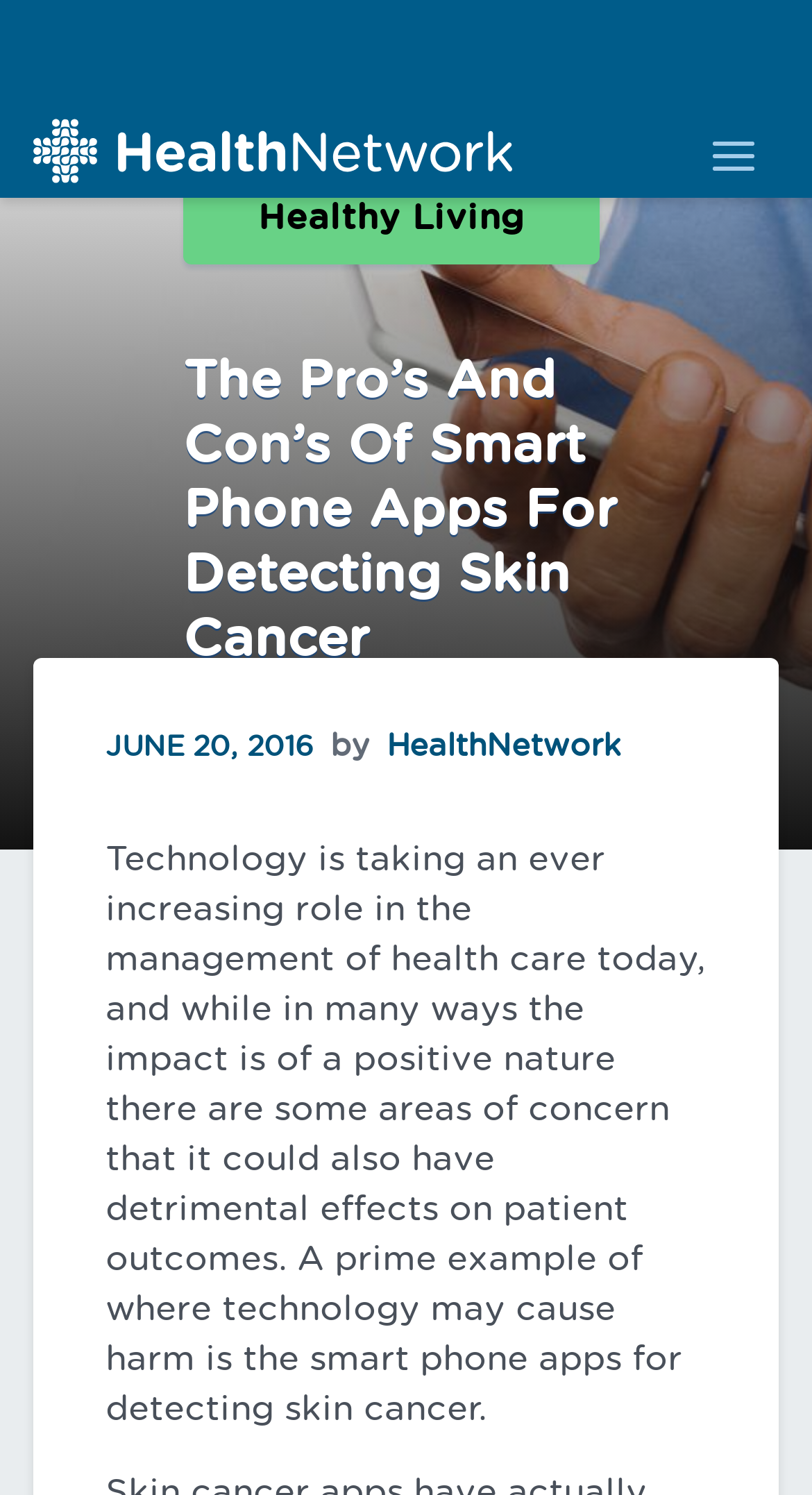Convey a detailed summary of the webpage, mentioning all key elements.

The webpage is about the pros and cons of smartphone apps for detecting skin cancer. At the top left corner, there is a link and an image, both labeled as "HealthNetwork", which likely serves as a logo or a navigation element. Below this, there is a heading that displays the title of the article, "The Pro's And Con's Of Smart Phone Apps For Detecting Skin Cancer". 

To the left of the heading, there is a link labeled "Healthy Living", which might be a category or a related topic. On the right side of the page, there are three blocks of text. The first one displays the date "JUNE 20, 2016", the second one shows the text "HealthNetwork", and the third one is a paragraph that discusses the role of technology in healthcare, highlighting the potential negative effects of smartphone apps for detecting skin cancer on patient outcomes. This paragraph is positioned near the bottom of the page.